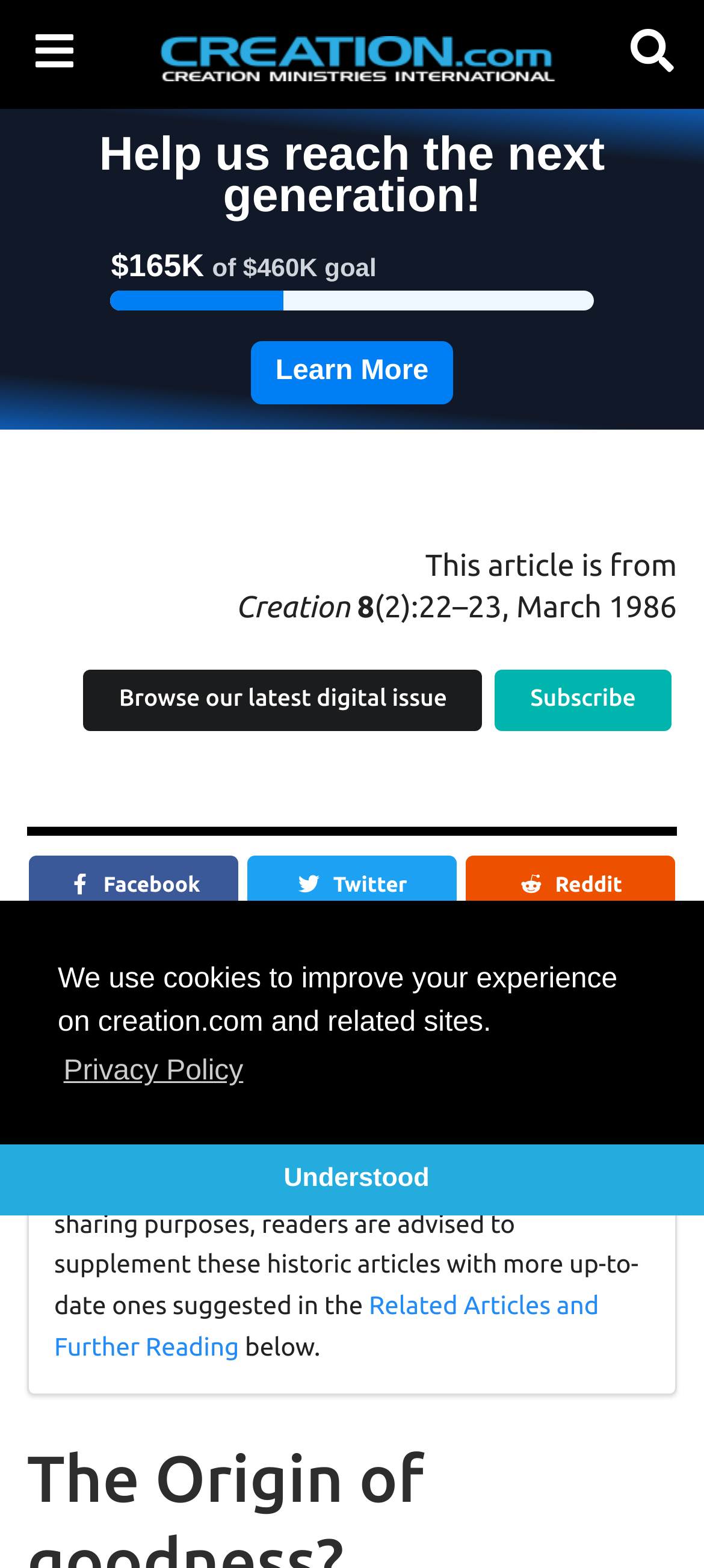Please specify the bounding box coordinates of the element that should be clicked to execute the given instruction: 'Learn more about cookies'. Ensure the coordinates are four float numbers between 0 and 1, expressed as [left, top, right, bottom].

[0.082, 0.667, 0.354, 0.702]